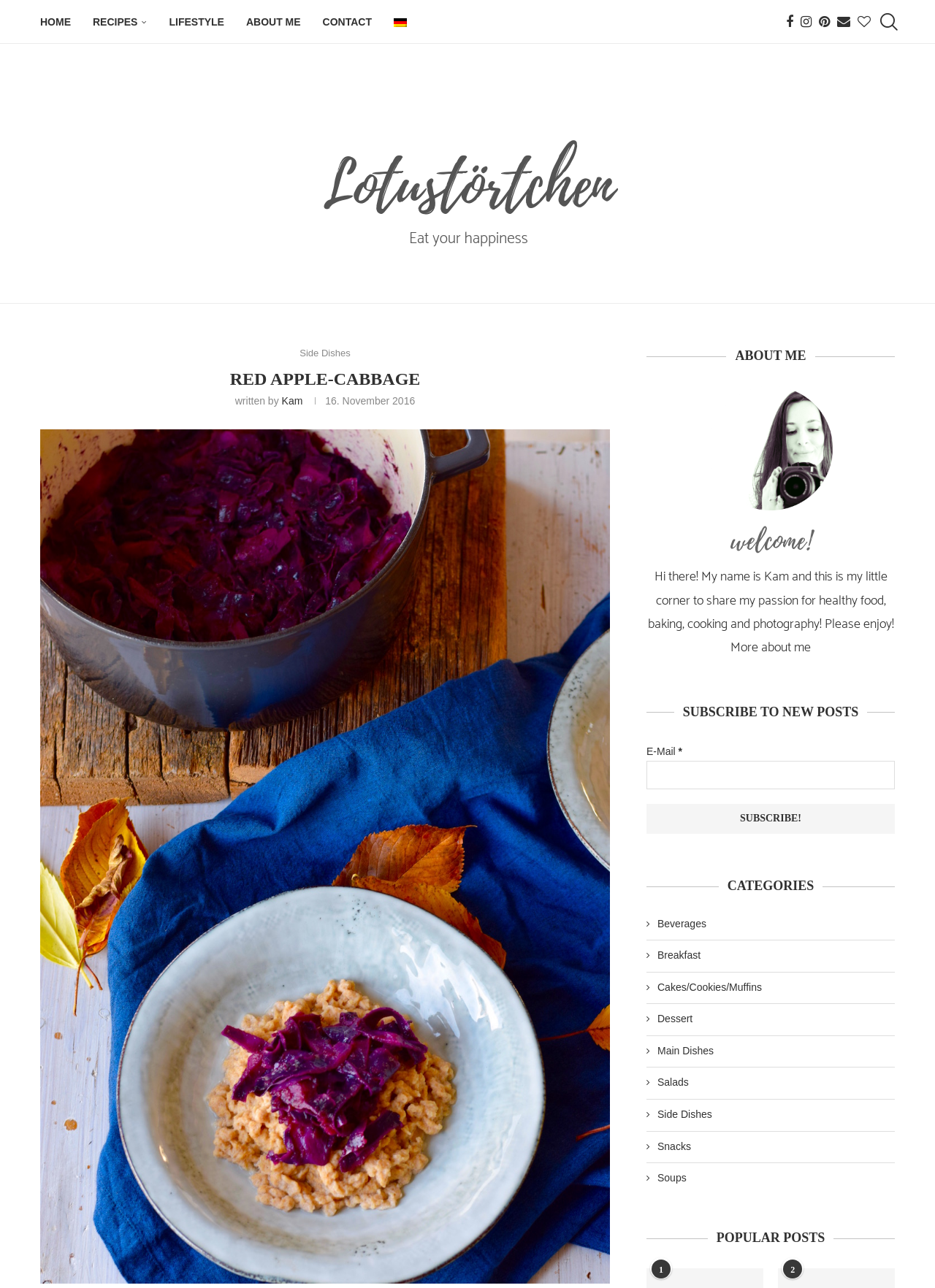Give a concise answer of one word or phrase to the question: 
How many social media links are available?

5